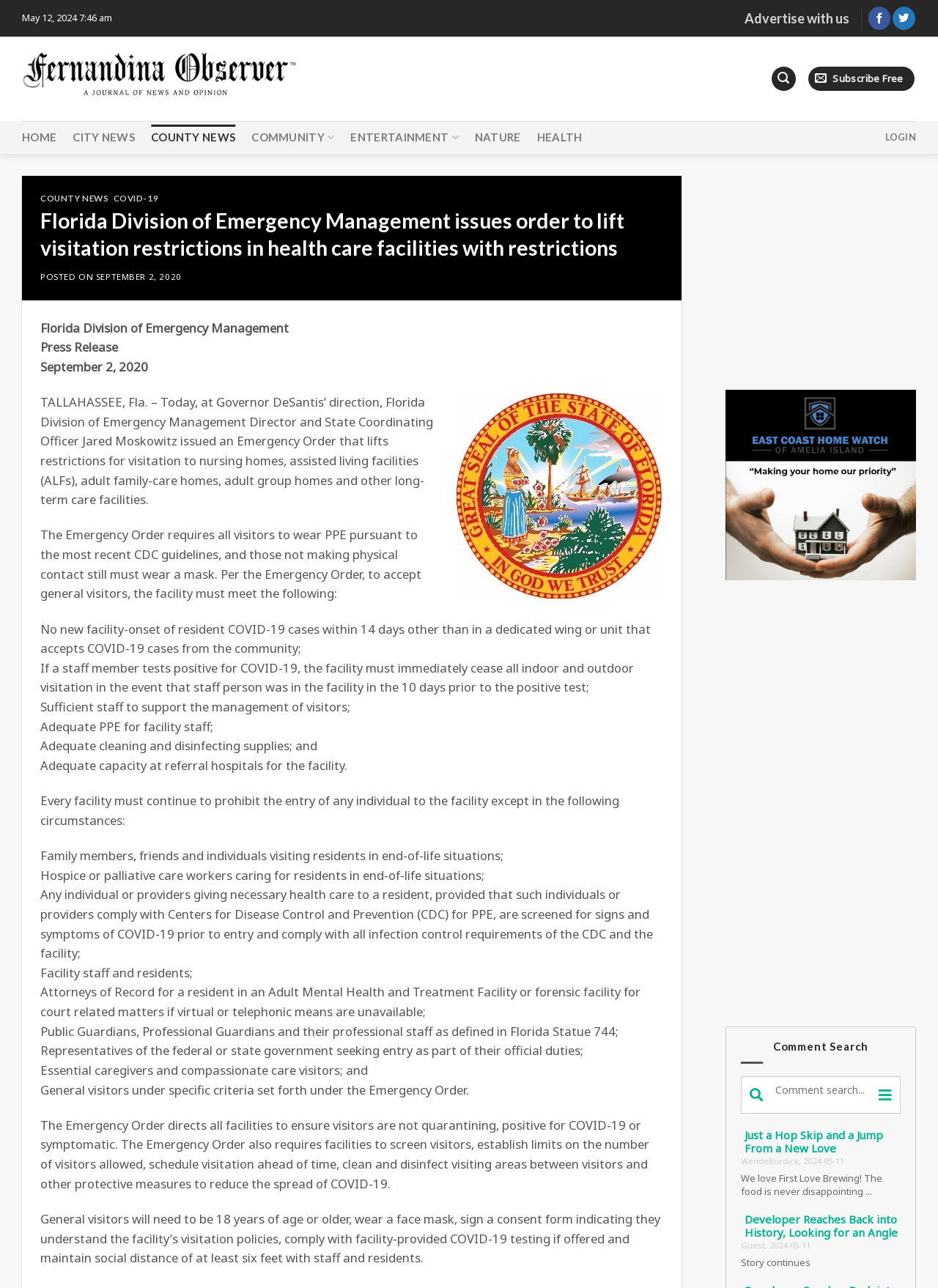Determine the bounding box coordinates of the clickable area required to perform the following instruction: "Search for something". The coordinates should be represented as four float numbers between 0 and 1: [left, top, right, bottom].

[0.823, 0.051, 0.849, 0.071]